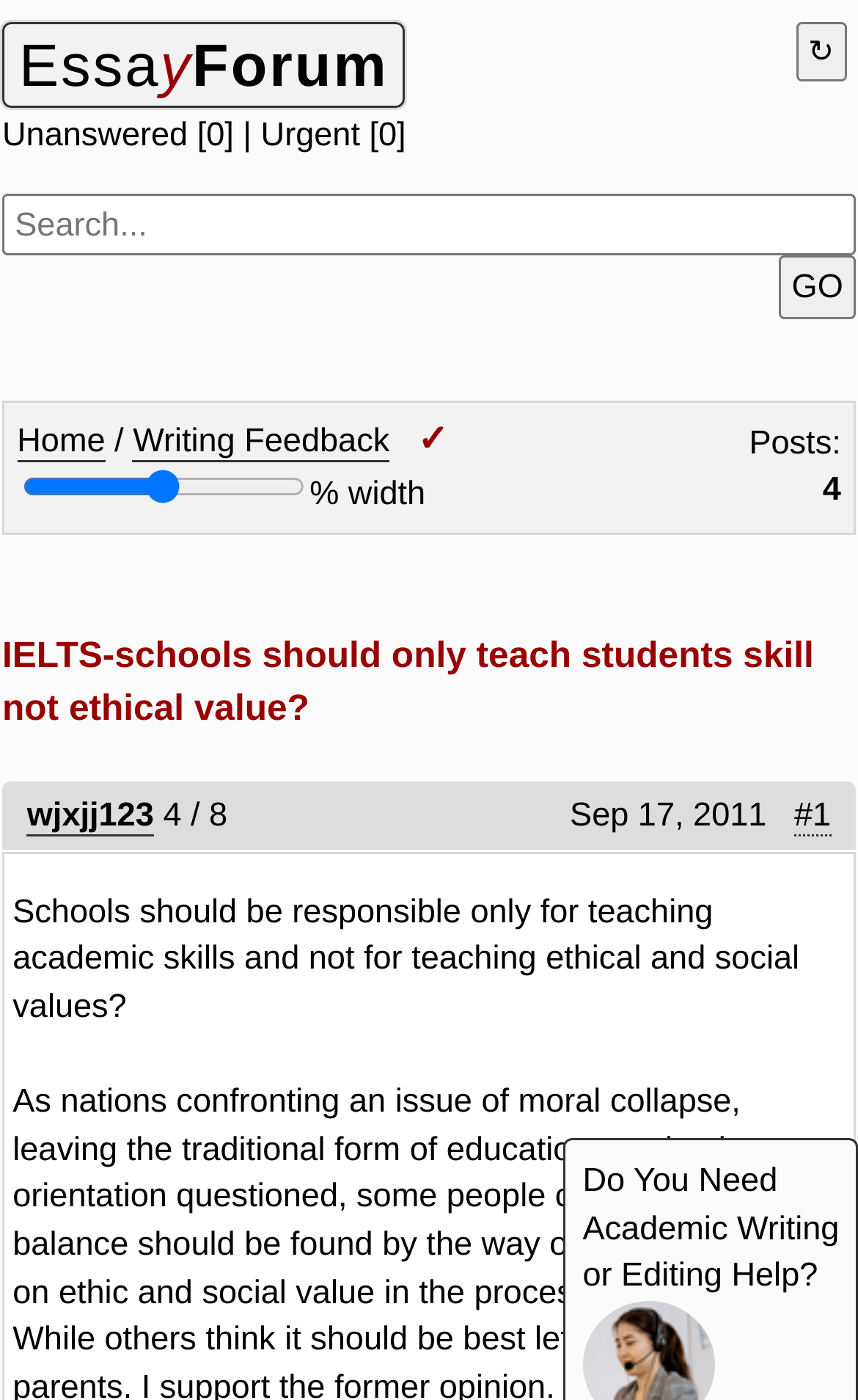What is the name of the forum?
Please craft a detailed and exhaustive response to the question.

The name of the forum can be found at the top left corner of the webpage, where it says 'EssayForum' in a link format.